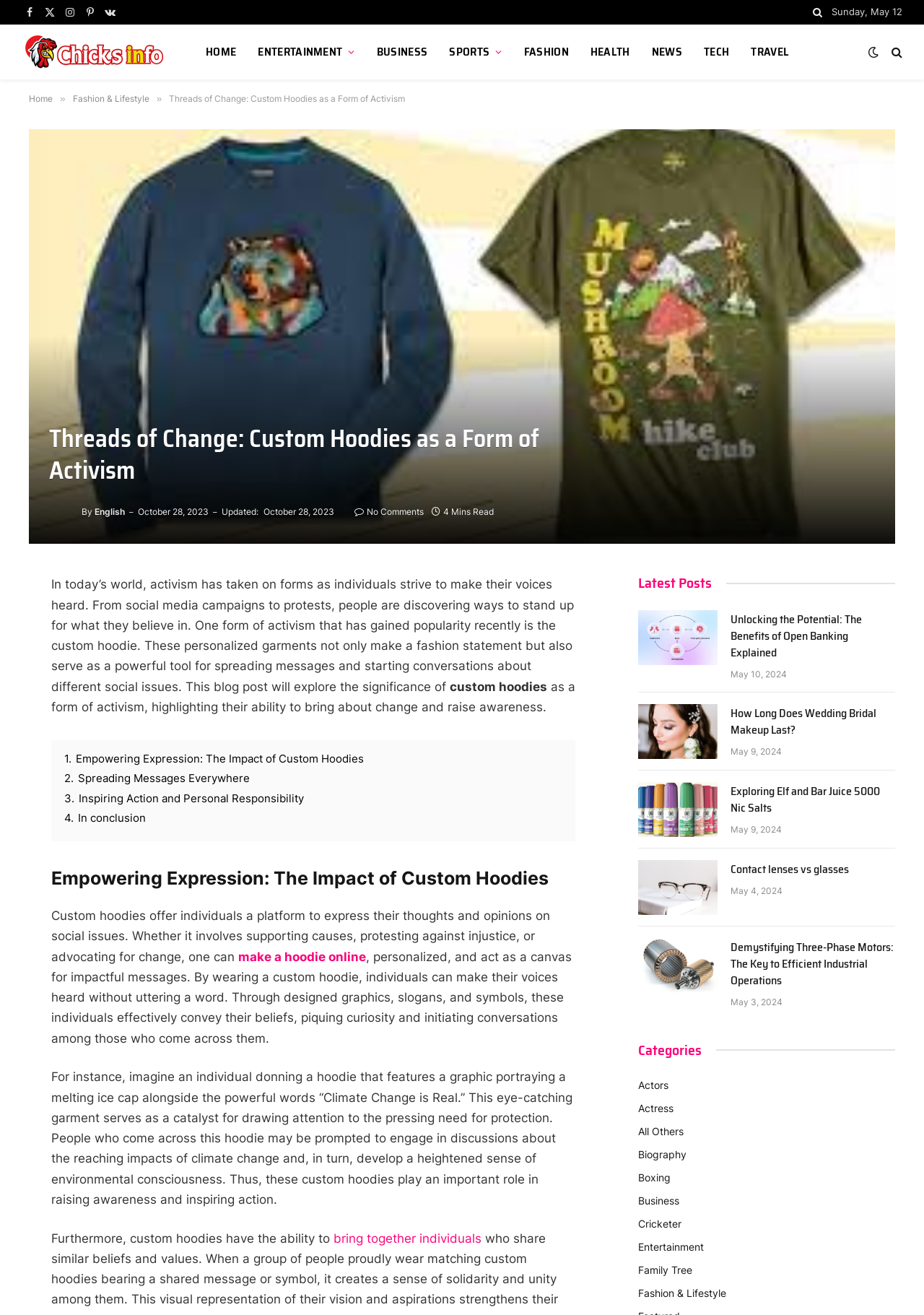Please locate the bounding box coordinates of the element that should be clicked to achieve the given instruction: "Click on the 'HOME' link".

[0.211, 0.019, 0.267, 0.06]